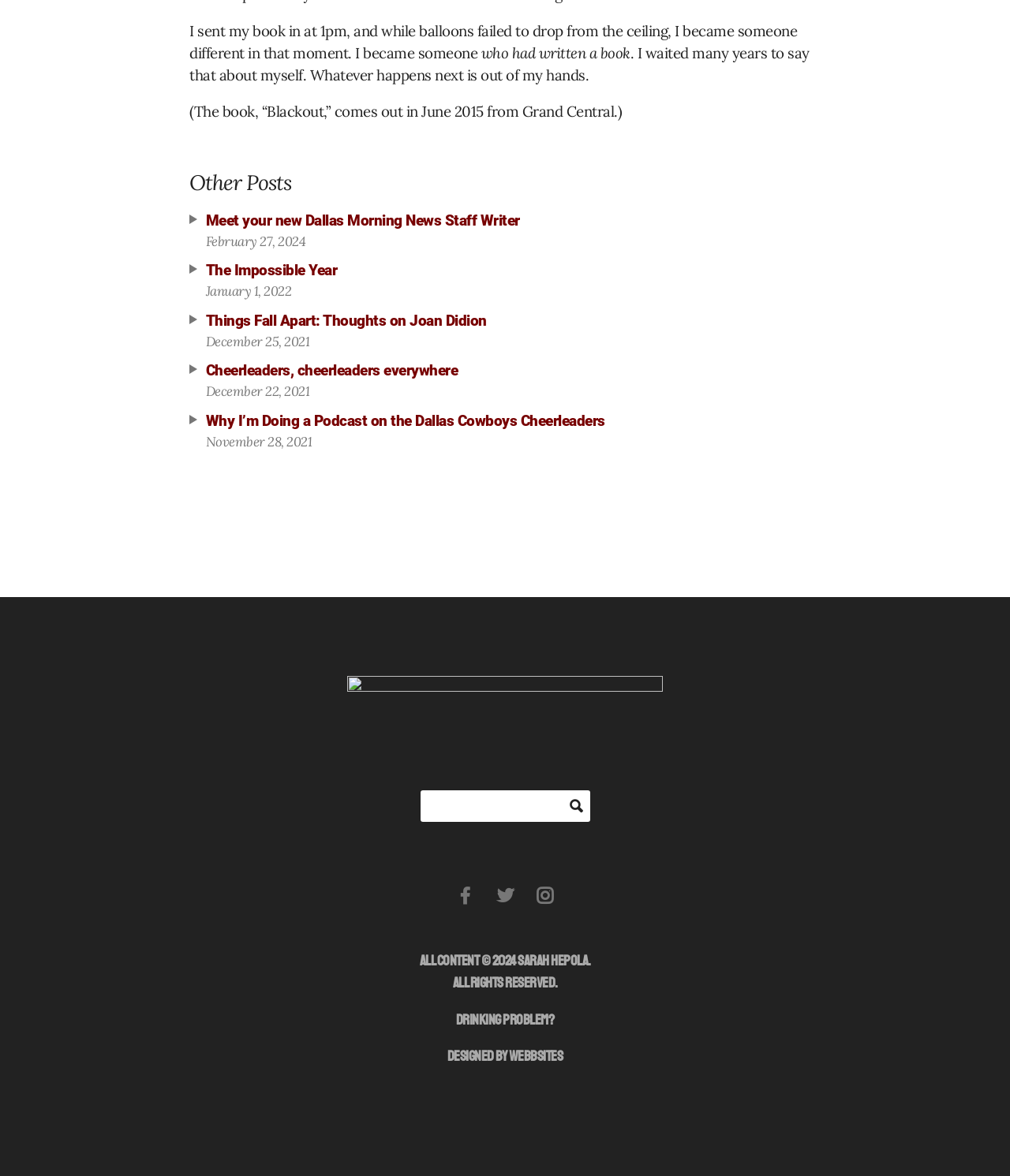Using the description: "The Impossible Year", determine the UI element's bounding box coordinates. Ensure the coordinates are in the format of four float numbers between 0 and 1, i.e., [left, top, right, bottom].

[0.204, 0.223, 0.334, 0.238]